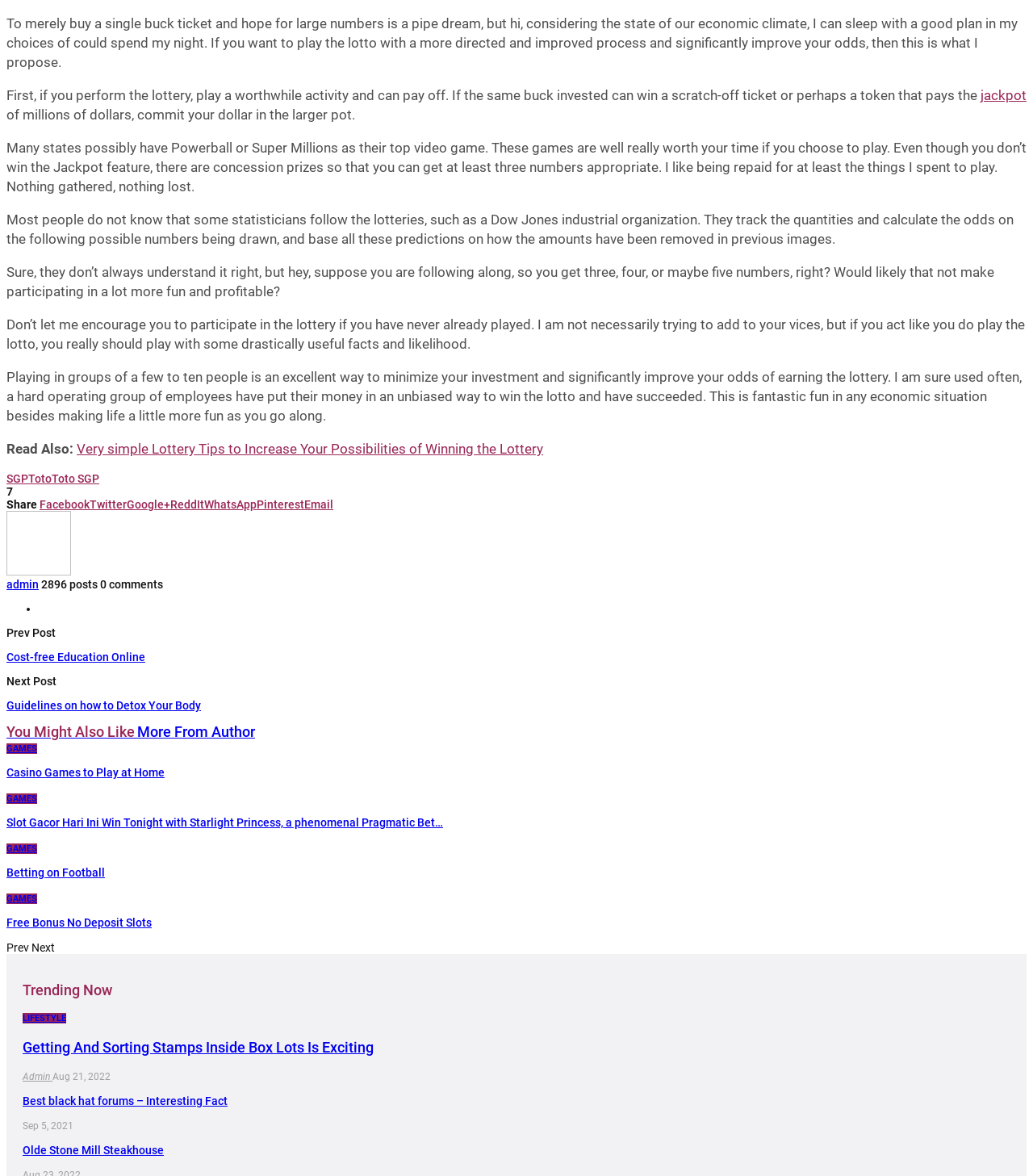What is the topic of the first article?
Using the screenshot, give a one-word or short phrase answer.

Lottery